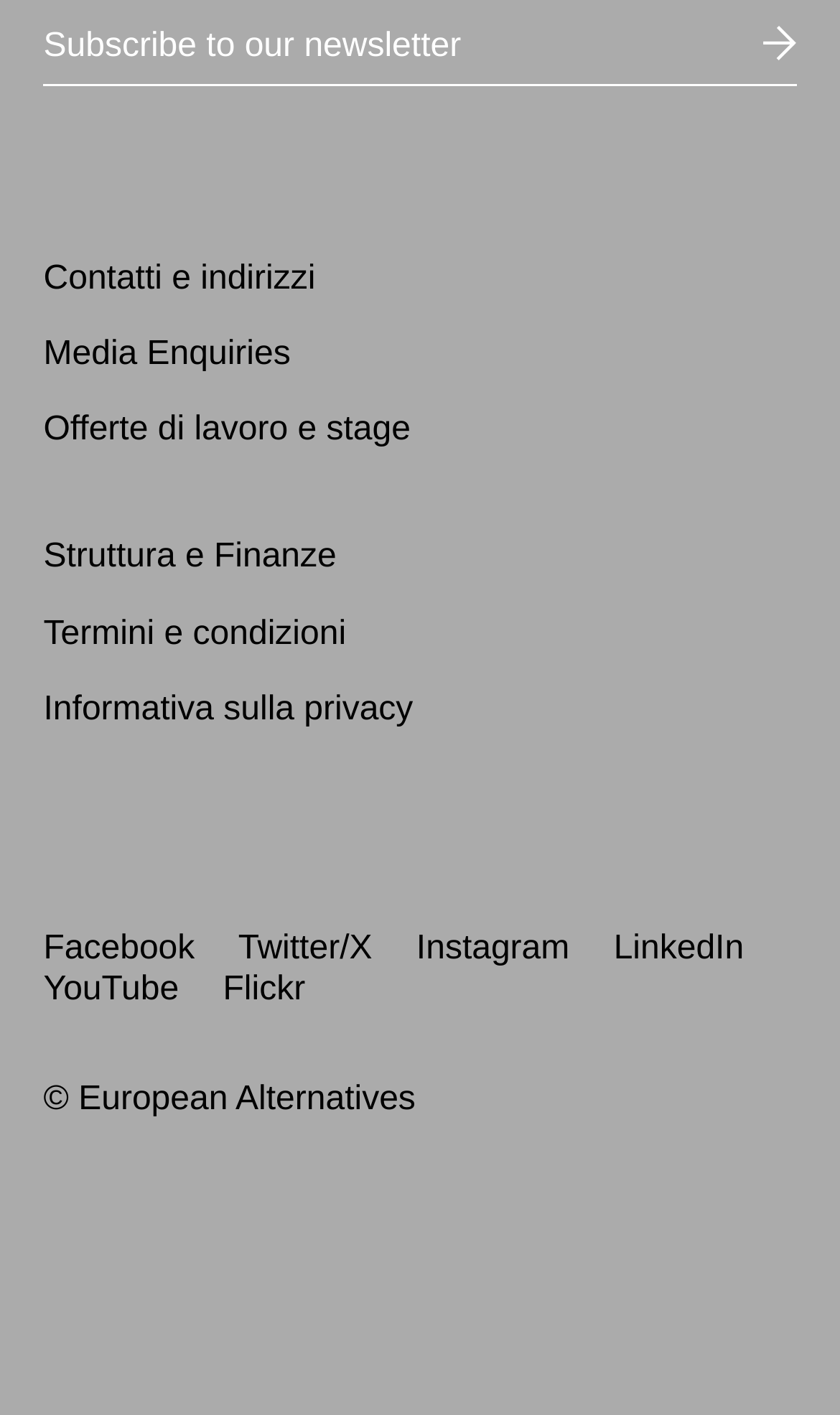Determine the bounding box coordinates of the section I need to click to execute the following instruction: "Subscribe to the newsletter". Provide the coordinates as four float numbers between 0 and 1, i.e., [left, top, right, bottom].

[0.052, 0.006, 0.948, 0.061]